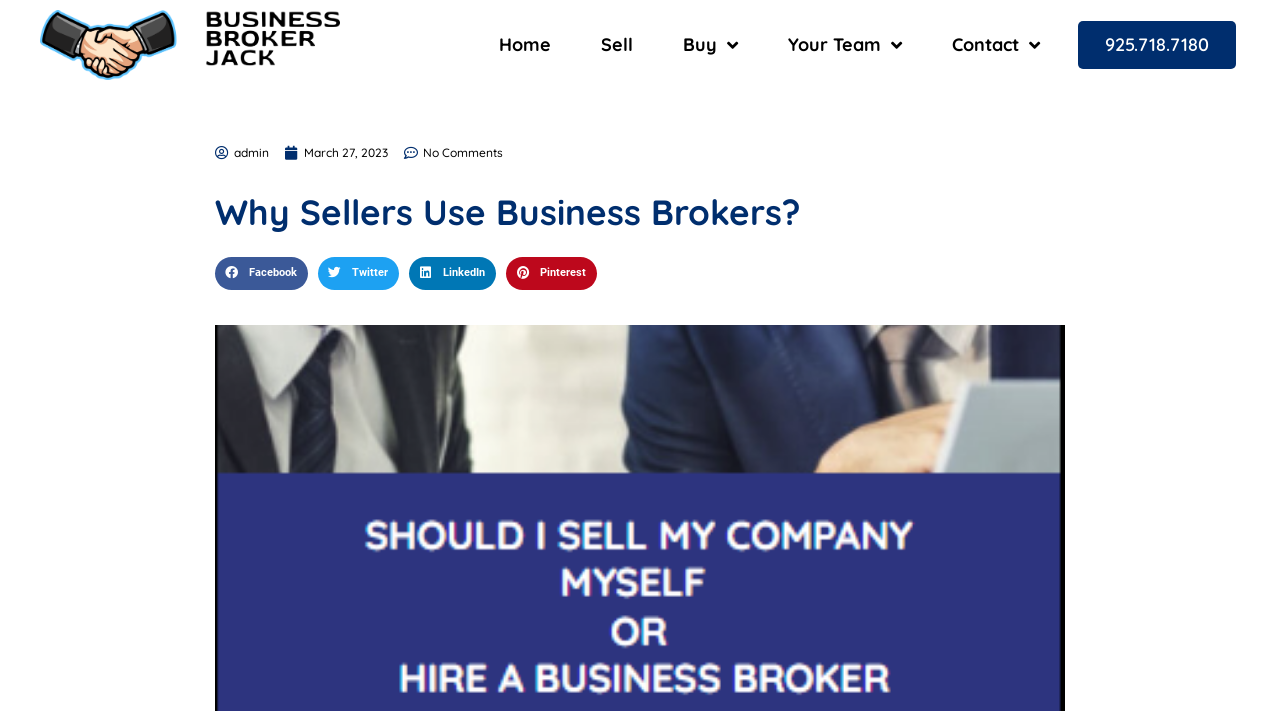How many menu toggles are there in the top navigation?
Give a one-word or short phrase answer based on the image.

3